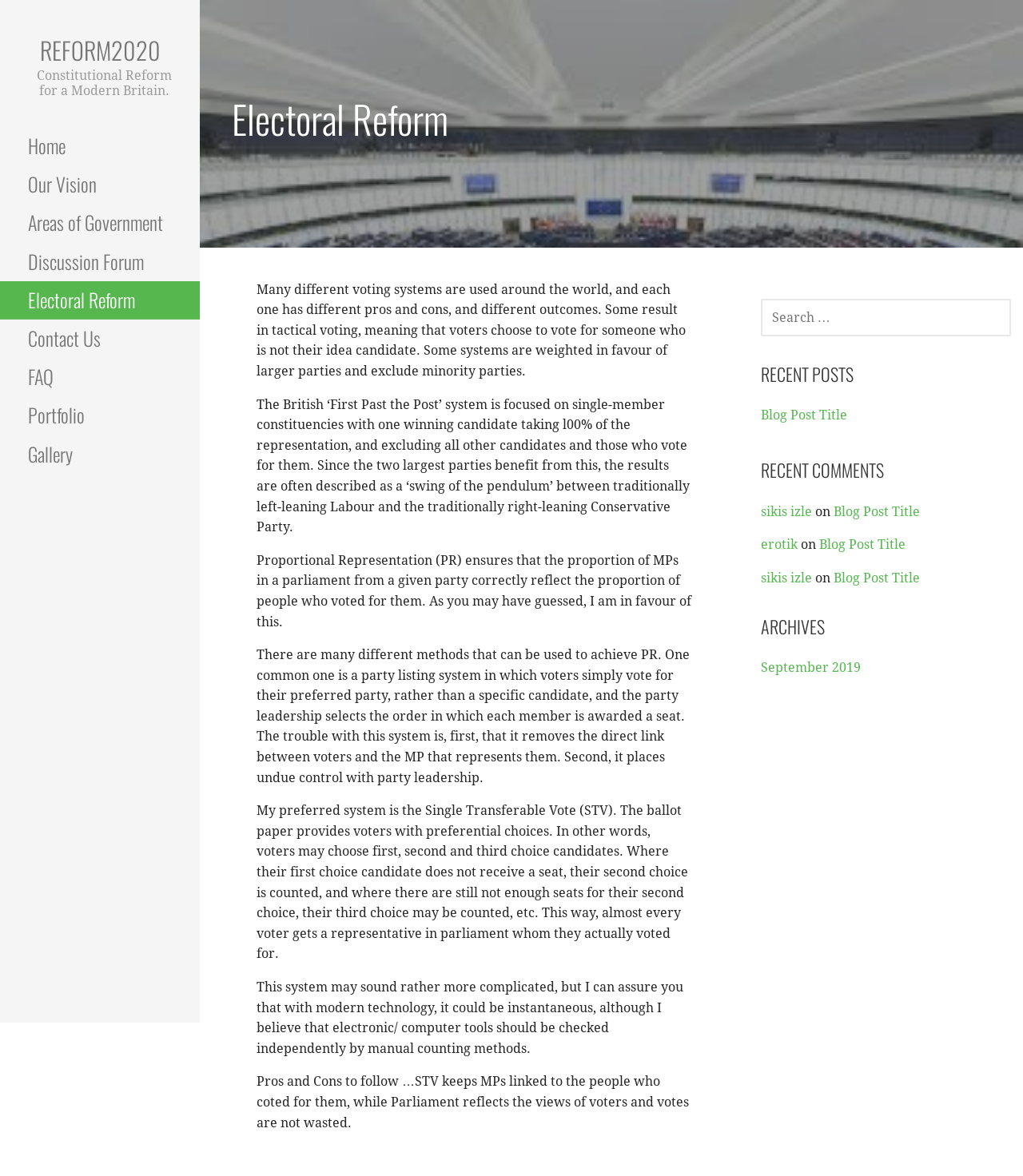How many recent posts are listed?
Using the image as a reference, answer the question in detail.

In the 'RECENT POSTS' section, I can see only one link 'Blog Post Title', which suggests that there is only one recent post listed on this webpage.